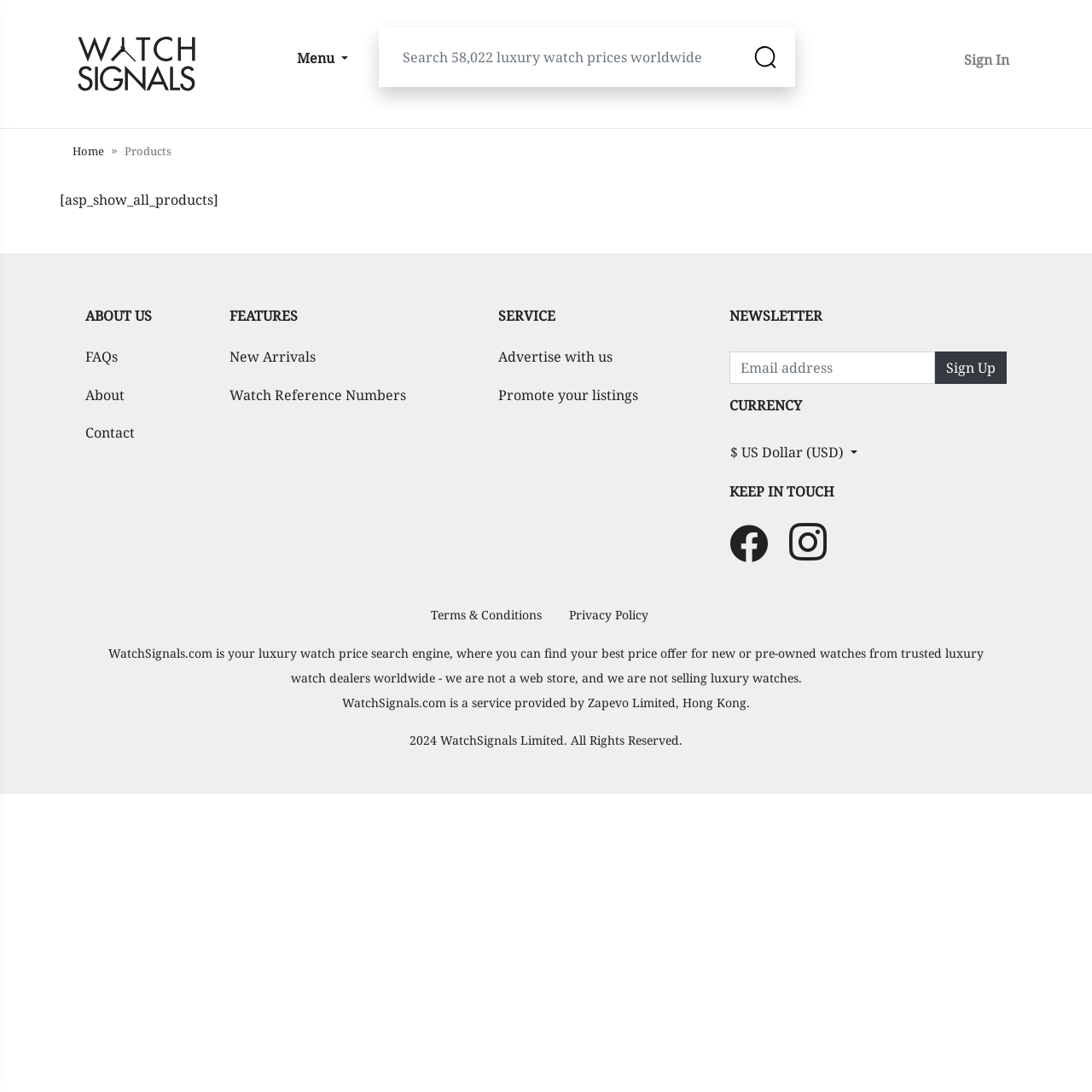Identify the bounding box coordinates for the element you need to click to achieve the following task: "Subscribe to the newsletter". The coordinates must be four float values ranging from 0 to 1, formatted as [left, top, right, bottom].

[0.856, 0.322, 0.922, 0.351]